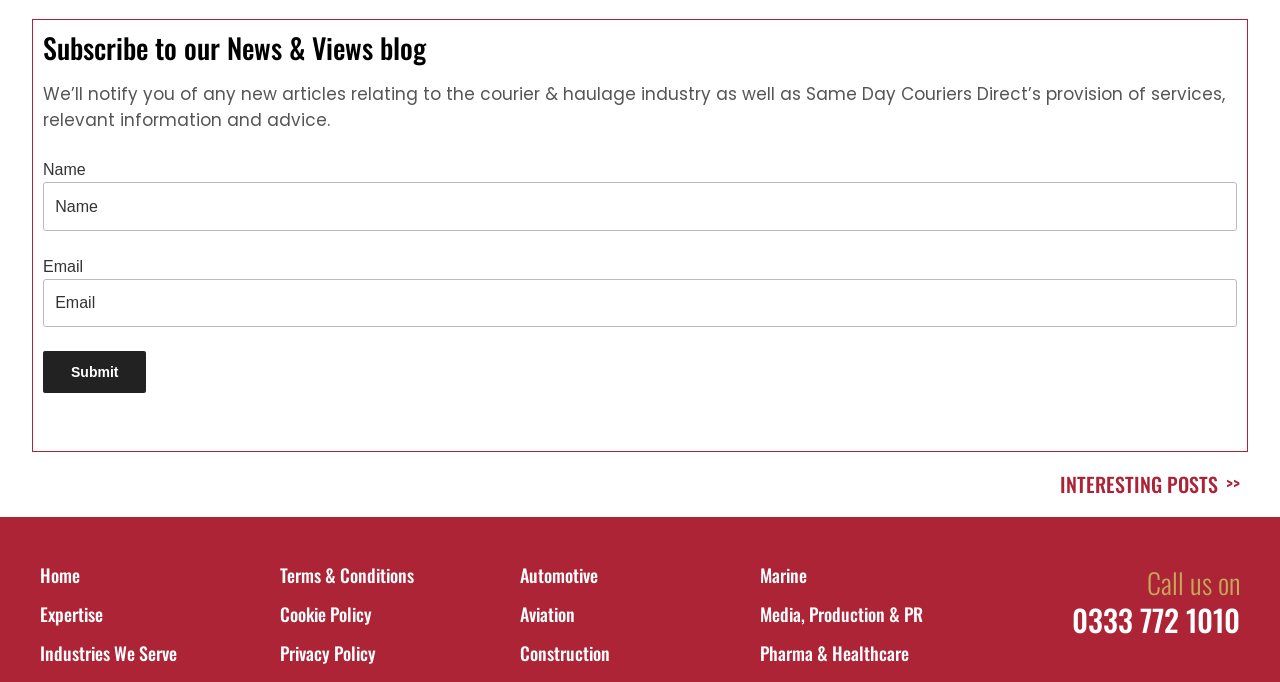Find the bounding box coordinates of the element to click in order to complete this instruction: "Enter your name". The bounding box coordinates must be four float numbers between 0 and 1, denoted as [left, top, right, bottom].

[0.034, 0.267, 0.966, 0.338]